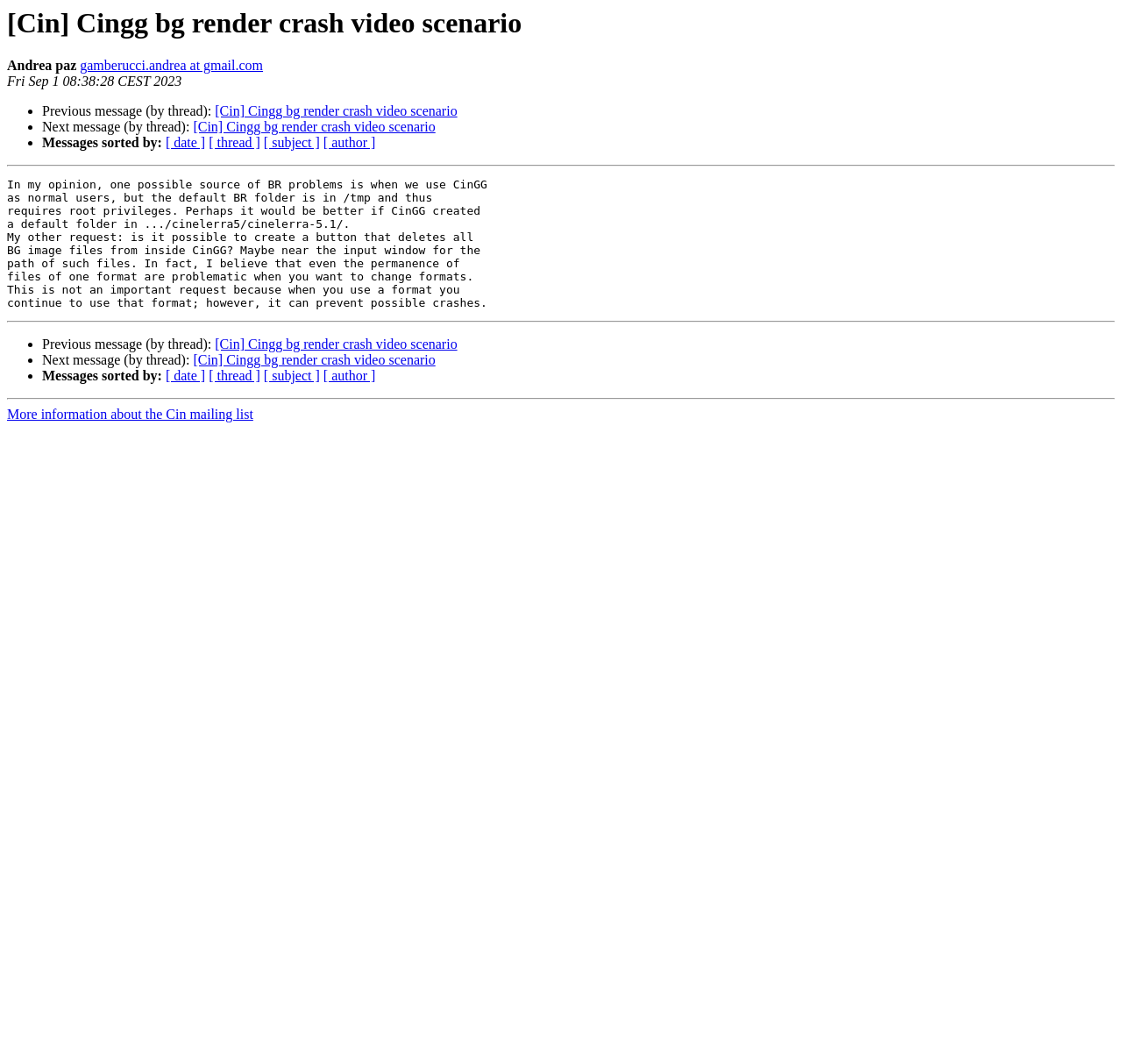Could you determine the bounding box coordinates of the clickable element to complete the instruction: "View next message in thread"? Provide the coordinates as four float numbers between 0 and 1, i.e., [left, top, right, bottom].

[0.172, 0.317, 0.388, 0.331]